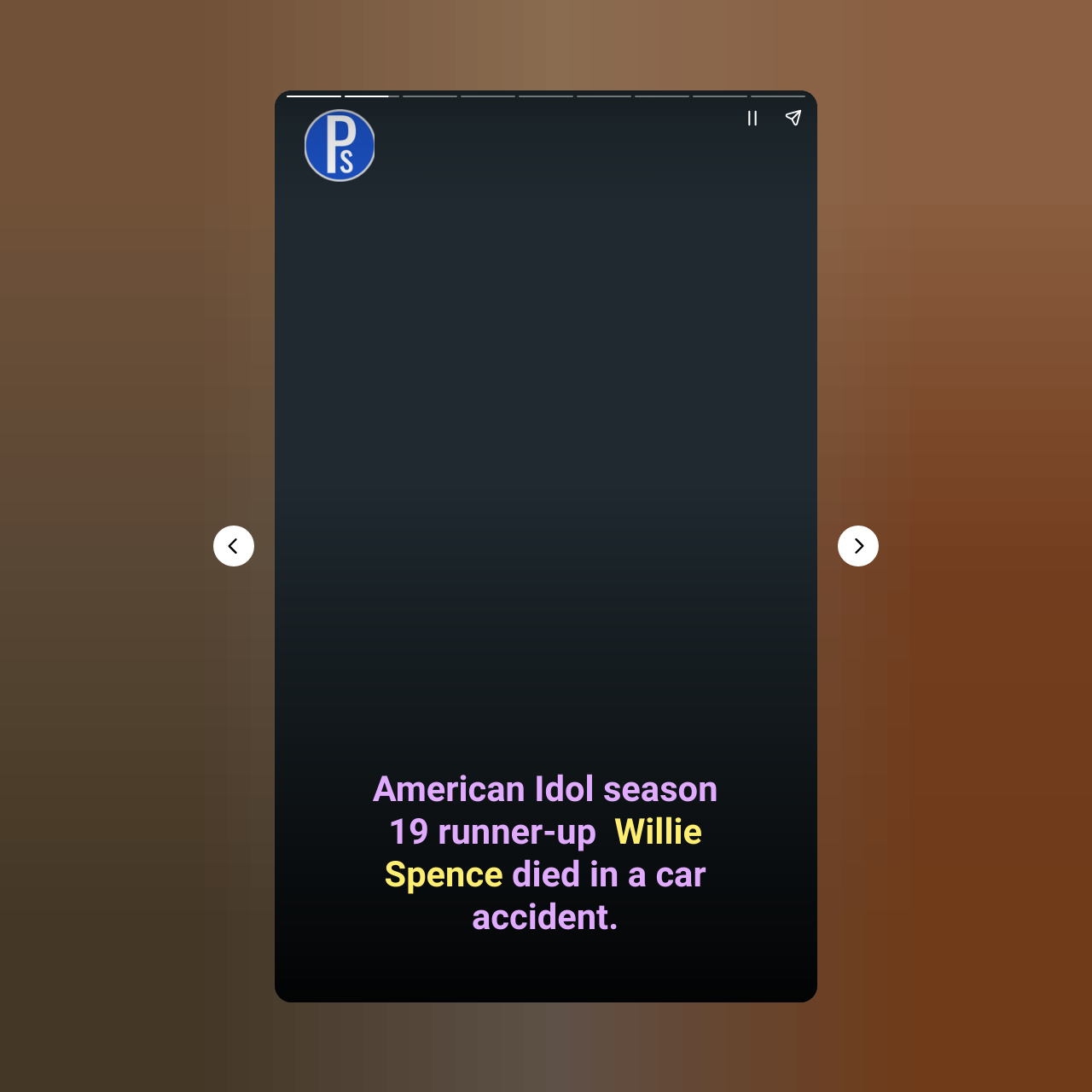From the element description: "aria-label="Pause story"", extract the bounding box coordinates of the UI element. The coordinates should be expressed as four float numbers between 0 and 1, in the order [left, top, right, bottom].

[0.67, 0.089, 0.708, 0.126]